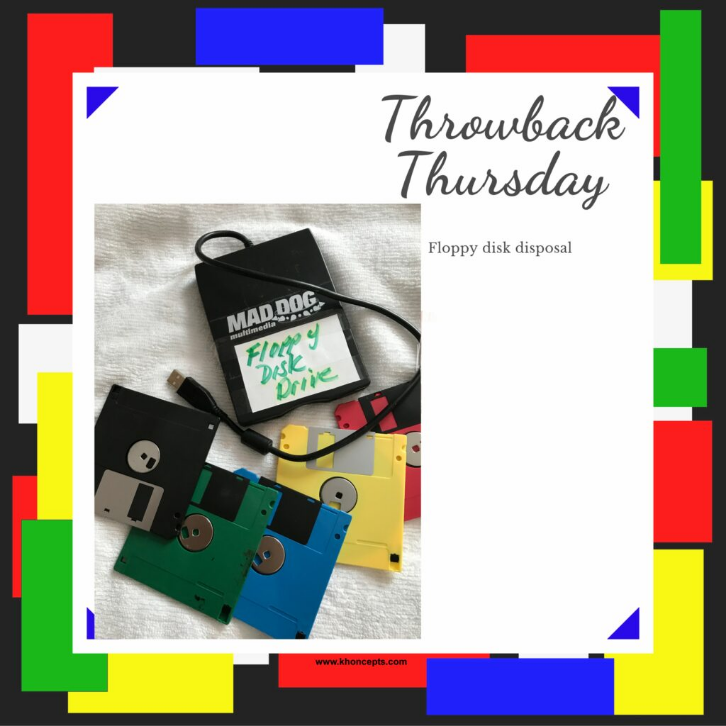Answer this question in one word or a short phrase: What is written on the top of the floppy disk drive?

Floppy Disk Drive